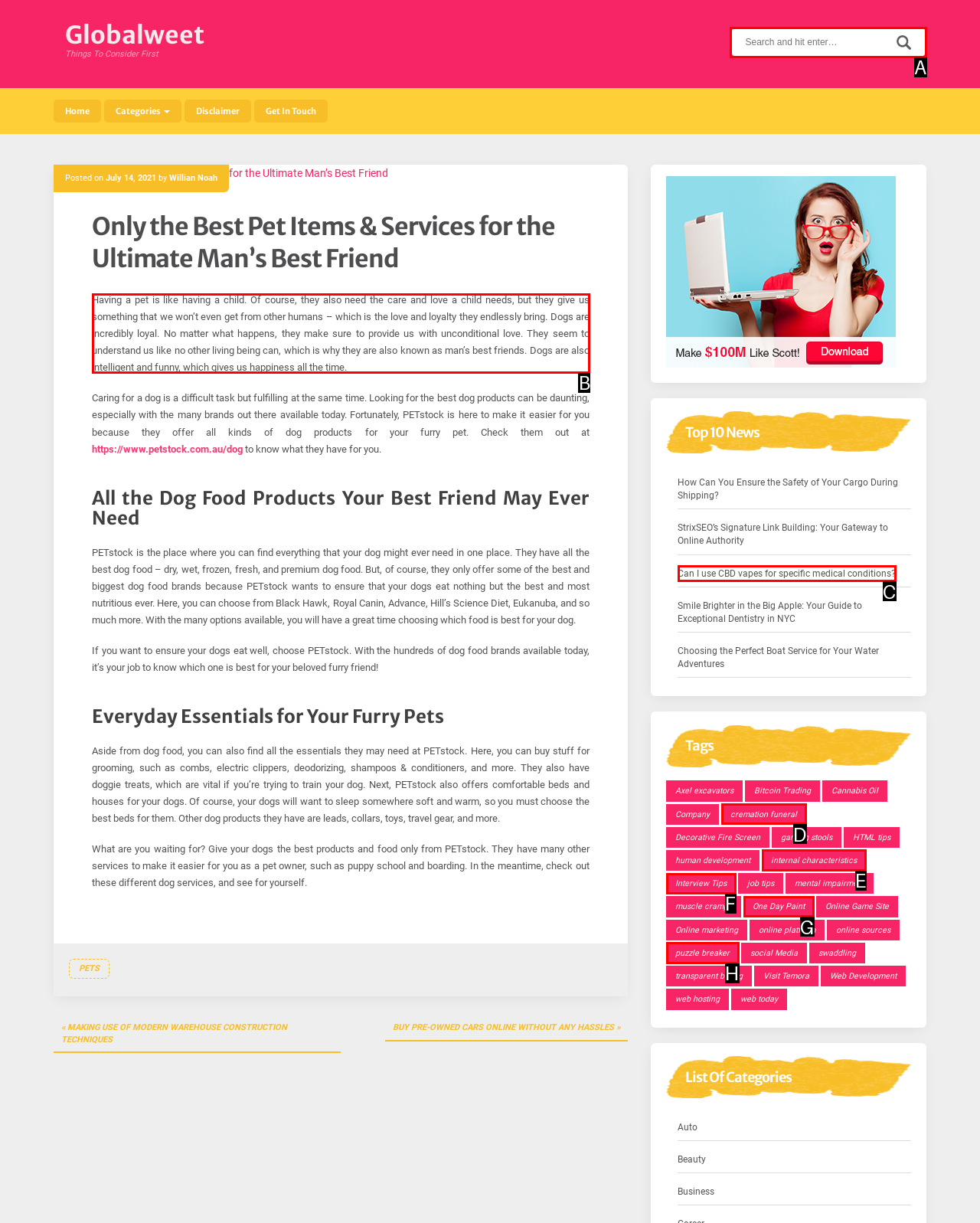Which option should be clicked to execute the following task: Read the article about pet care? Respond with the letter of the selected option.

B